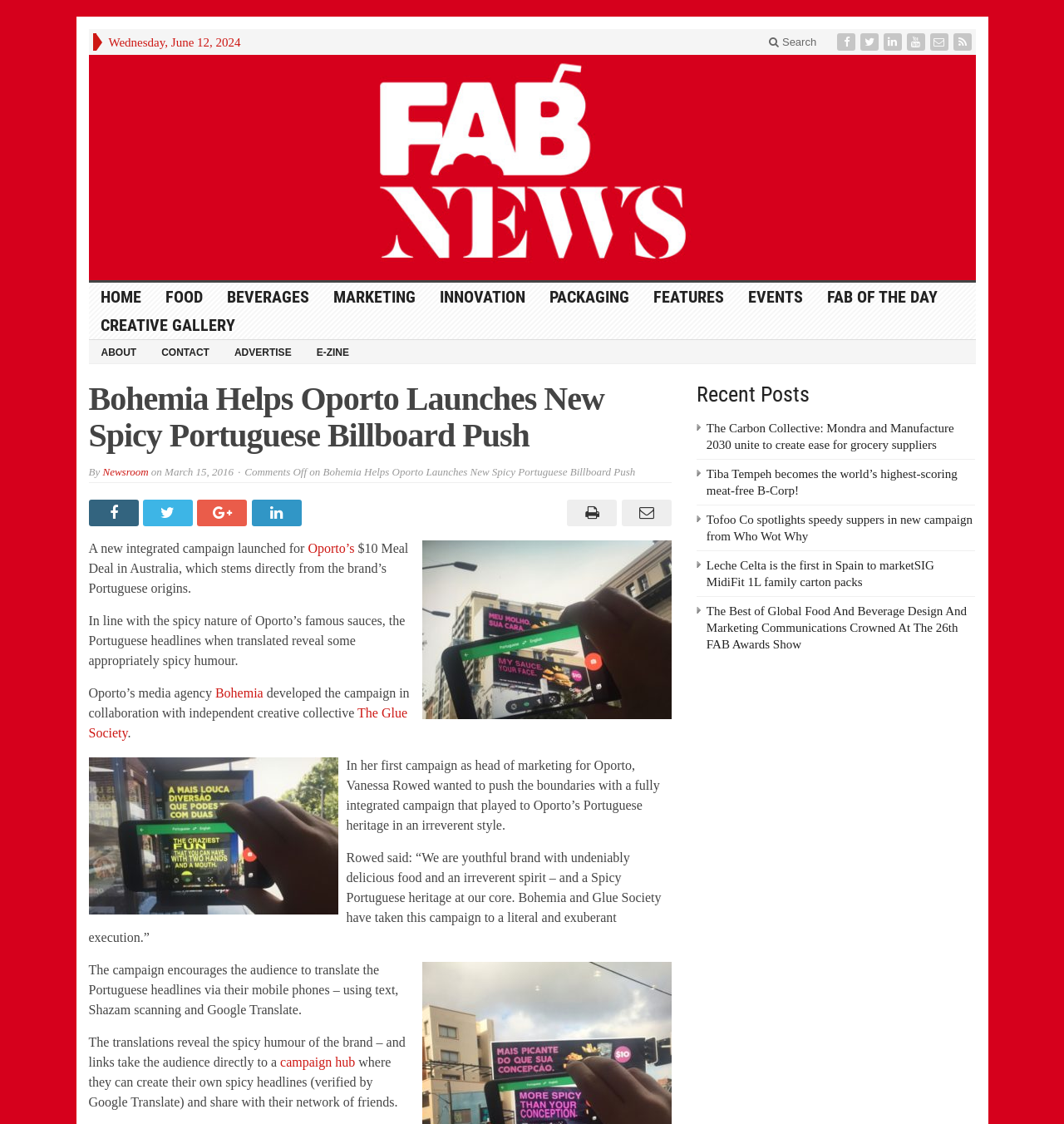Find the bounding box of the UI element described as: "Print This Post". The bounding box coordinates should be given as four float values between 0 and 1, i.e., [left, top, right, bottom].

[0.529, 0.444, 0.58, 0.468]